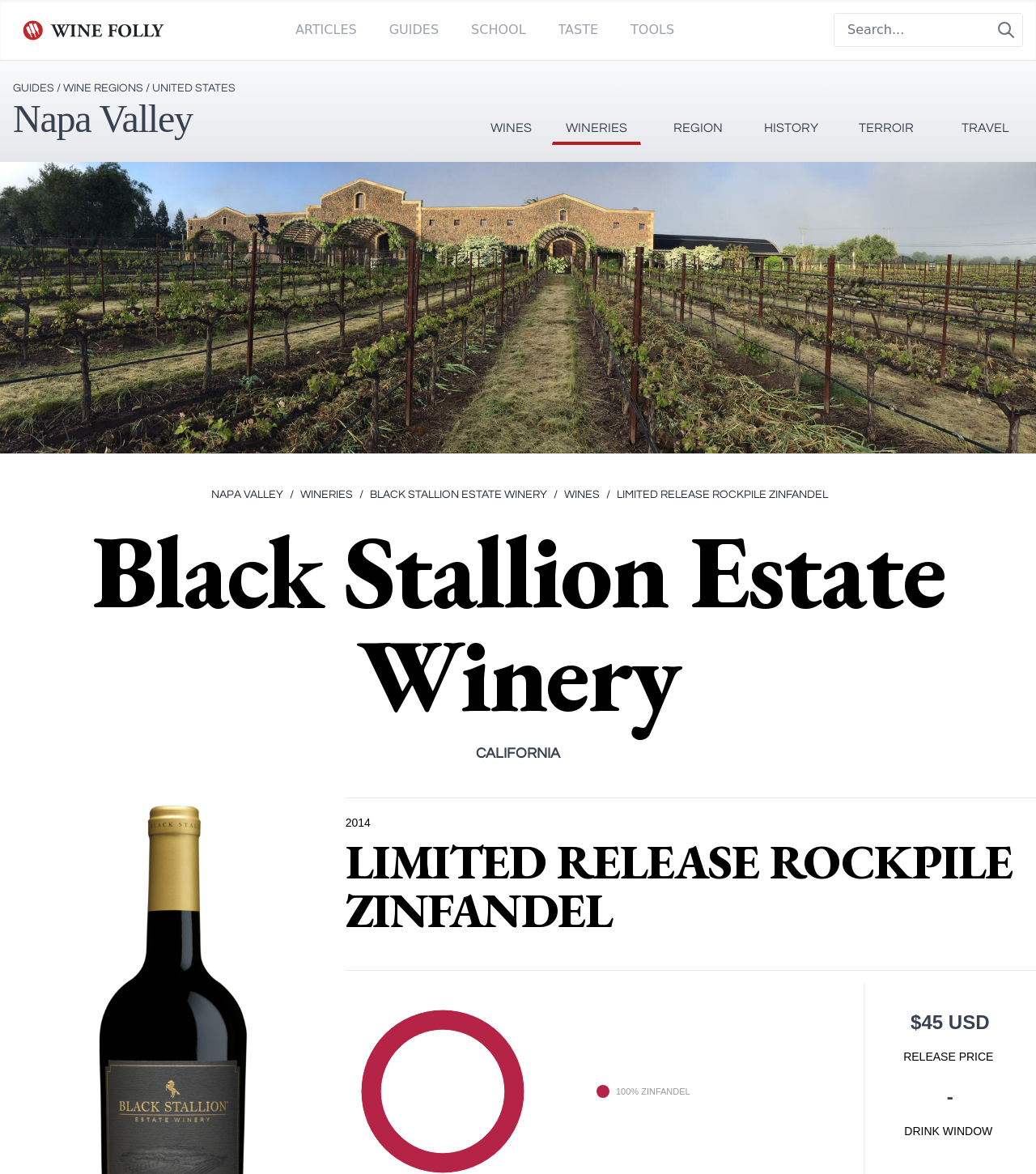Generate a thorough description of the webpage.

The webpage is about Black Stallion Estate Winery, specifically featuring the LIMITED RELEASE ROCKPILE ZINFANDEL wine. At the top left, there is a Wine Folly logo, followed by a navigation menu with links to ARTICLES, GUIDES, SCHOOL, TASTE, and TOOLS. On the top right, there is a search box with a magnifying glass icon.

Below the navigation menu, there is a section with links to WINE REGIONS, UNITED STATES, and Napa Valley. The Napa Valley link is also a heading, indicating that it's a prominent section on the page.

On the left side of the page, there is a large image of the Black Stallion Estate Winery cover. Below the image, there are links to NAPA VALLEY, WINERIES, and specific wine-related pages.

The main content of the page is divided into sections. The first section has a heading "Black Stallion Estate Winery" and provides information about the winery. The second section has a heading "CALIFORNIA" and may provide information about the region.

The third section is dedicated to the LIMITED RELEASE ROCKPILE ZINFANDEL wine. It has a heading with the wine's name and provides details such as the release year (2014), the wine's composition (100% ZINFANDEL), and the price ($45 USD). There are also graphics symbols and a heading "RELEASE PRICE" above the price information. Additionally, there is a "DRINK WINDOW" section with a heading and a dash symbol.

Overall, the webpage is well-organized, with clear headings and sections that provide information about the winery and the featured wine.